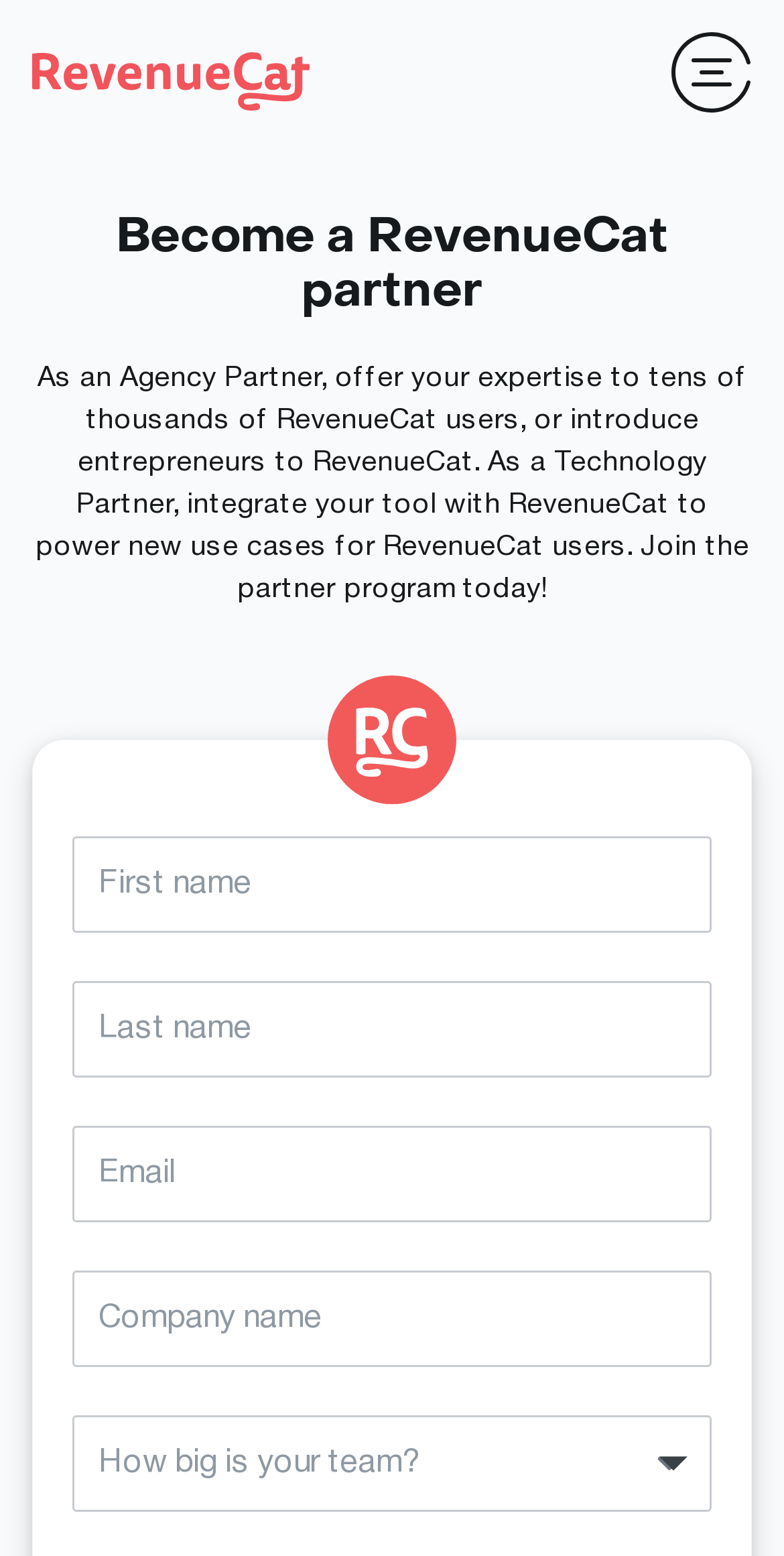Provide the bounding box coordinates of the HTML element described by the text: "name="email" placeholder="Email"".

[0.092, 0.724, 0.908, 0.786]